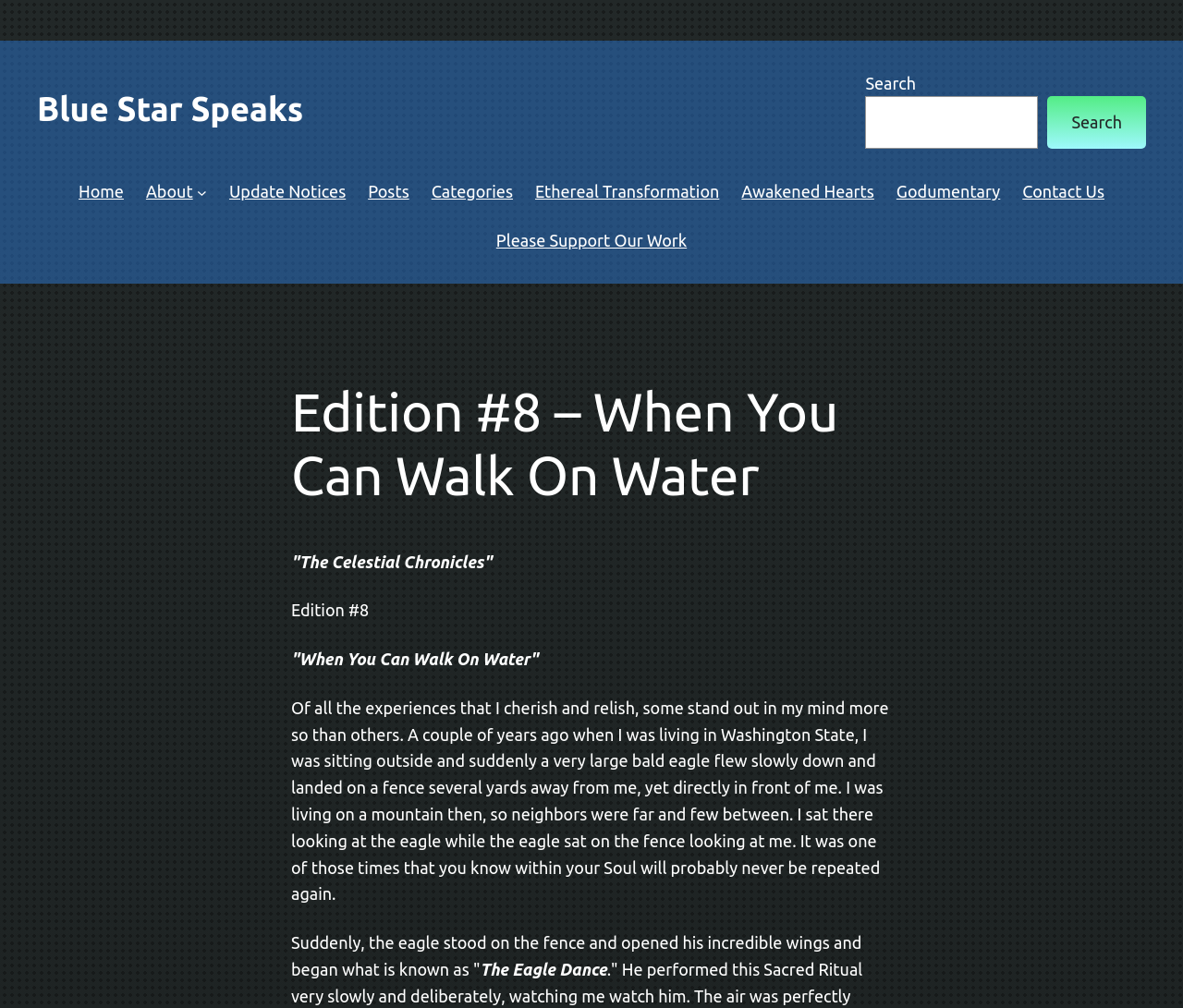Pinpoint the bounding box coordinates of the clickable element needed to complete the instruction: "Contact Us". The coordinates should be provided as four float numbers between 0 and 1: [left, top, right, bottom].

[0.864, 0.177, 0.934, 0.203]